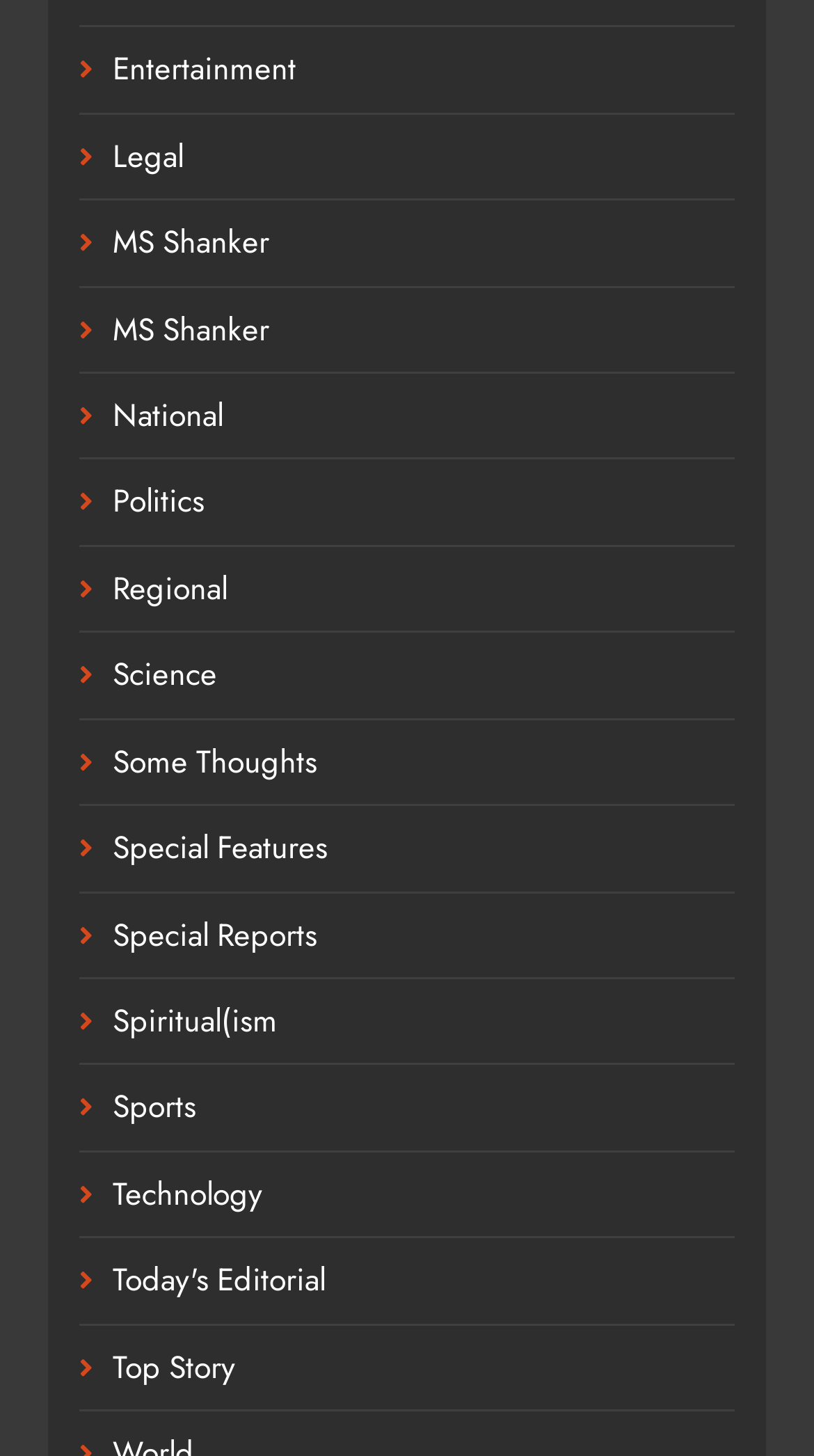Locate the bounding box coordinates of the clickable area to execute the instruction: "Read about Science". Provide the coordinates as four float numbers between 0 and 1, represented as [left, top, right, bottom].

[0.138, 0.448, 0.267, 0.479]